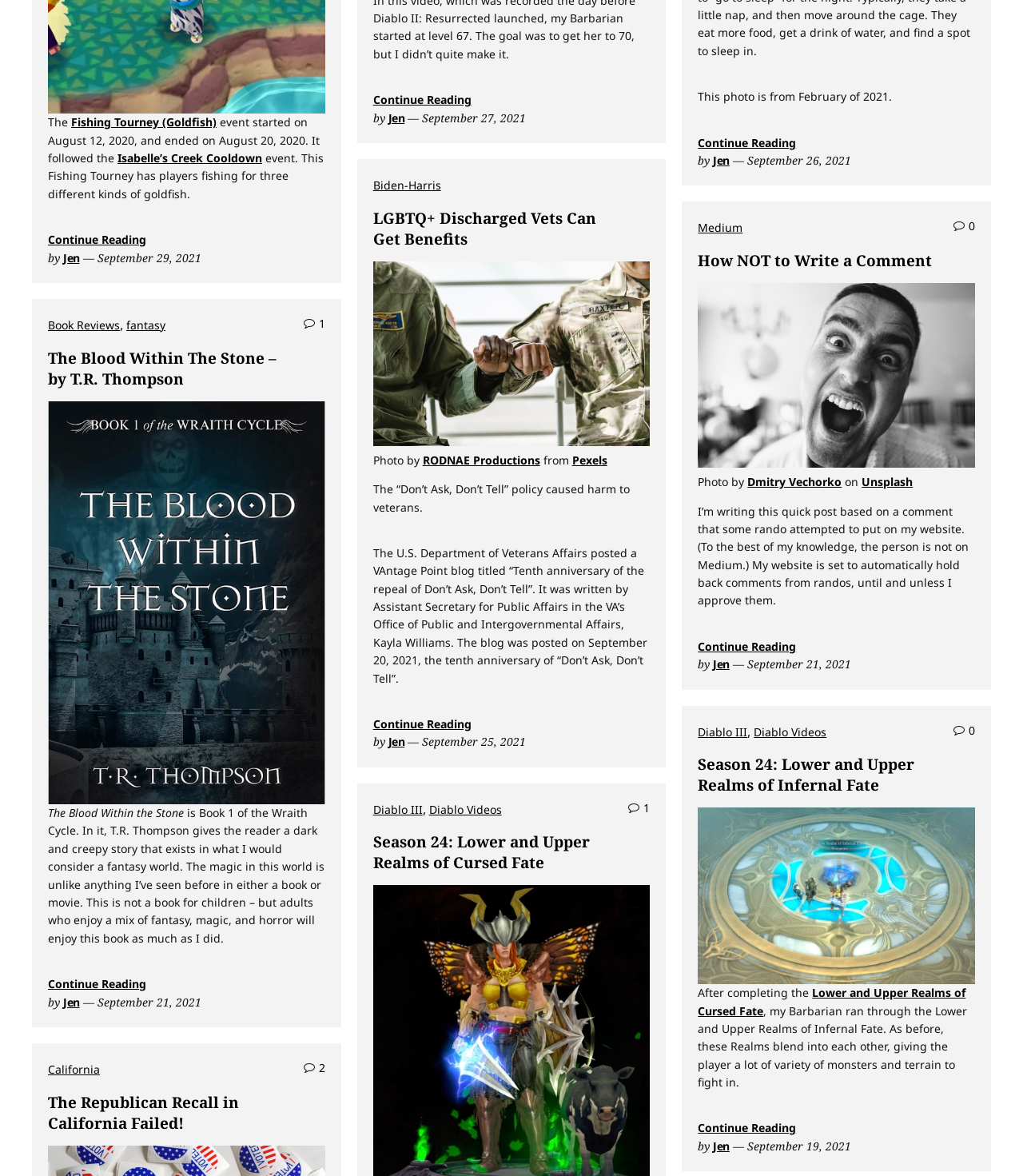What is the genre of the book 'The Blood Within The Stone'?
Offer a detailed and full explanation in response to the question.

I found the genre of the book by looking at the HeaderAsNonLandmark element which contains a link element with the text 'fantasy'.